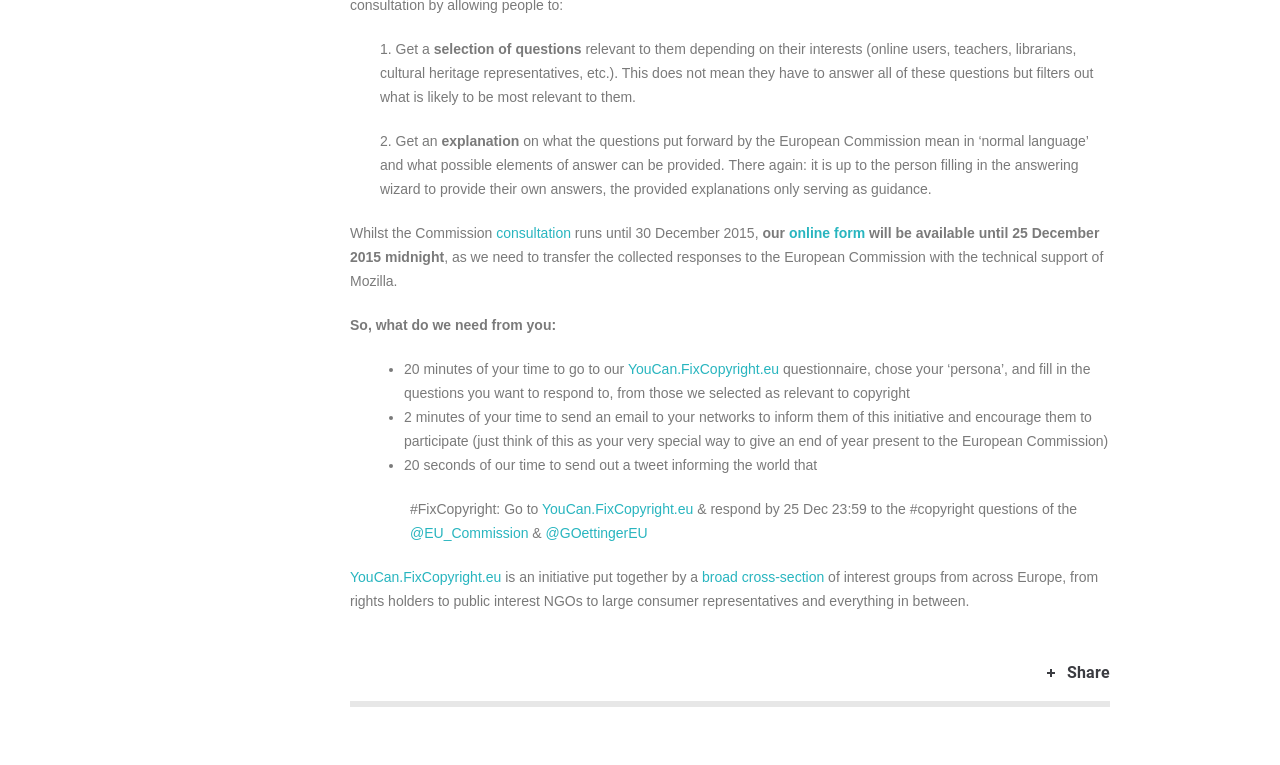Determine the bounding box coordinates (top-left x, top-left y, bottom-right x, bottom-right y) of the UI element described in the following text: online form

[0.616, 0.294, 0.676, 0.315]